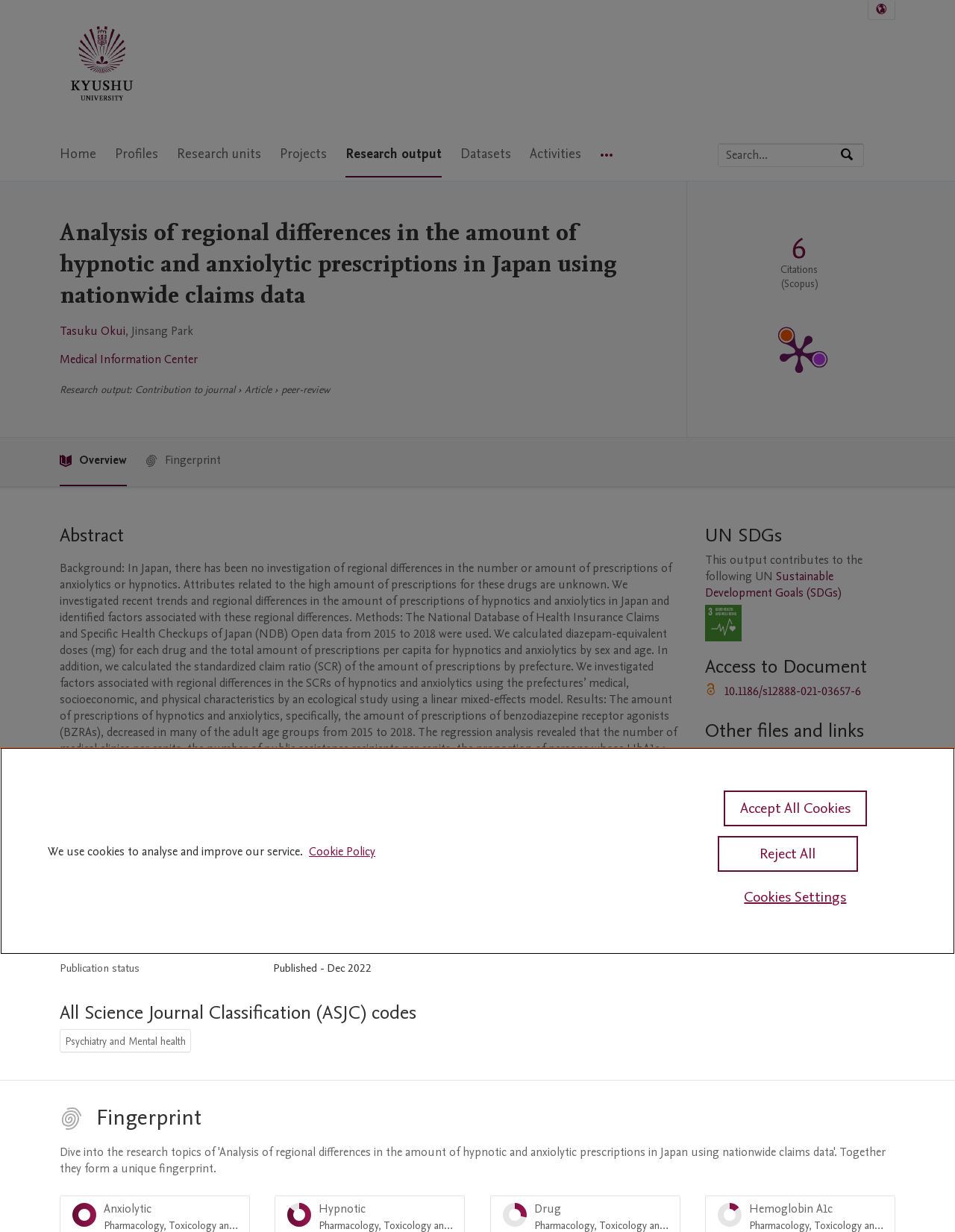Provide the bounding box coordinates of the section that needs to be clicked to accomplish the following instruction: "Search by expertise, name or affiliation."

[0.752, 0.117, 0.879, 0.135]